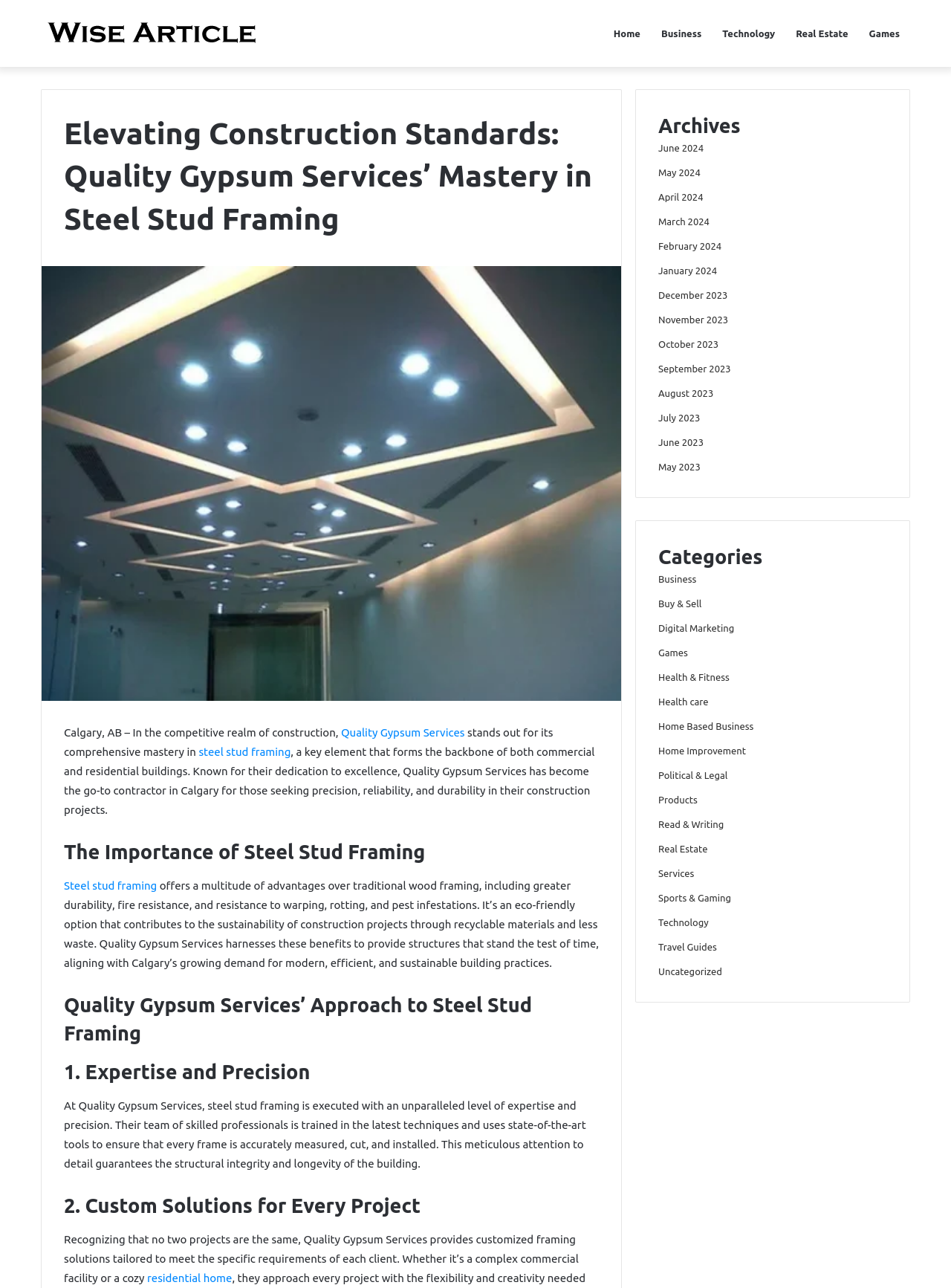What is the location of Quality Gypsum Services?
Using the visual information, reply with a single word or short phrase.

Calgary, AB